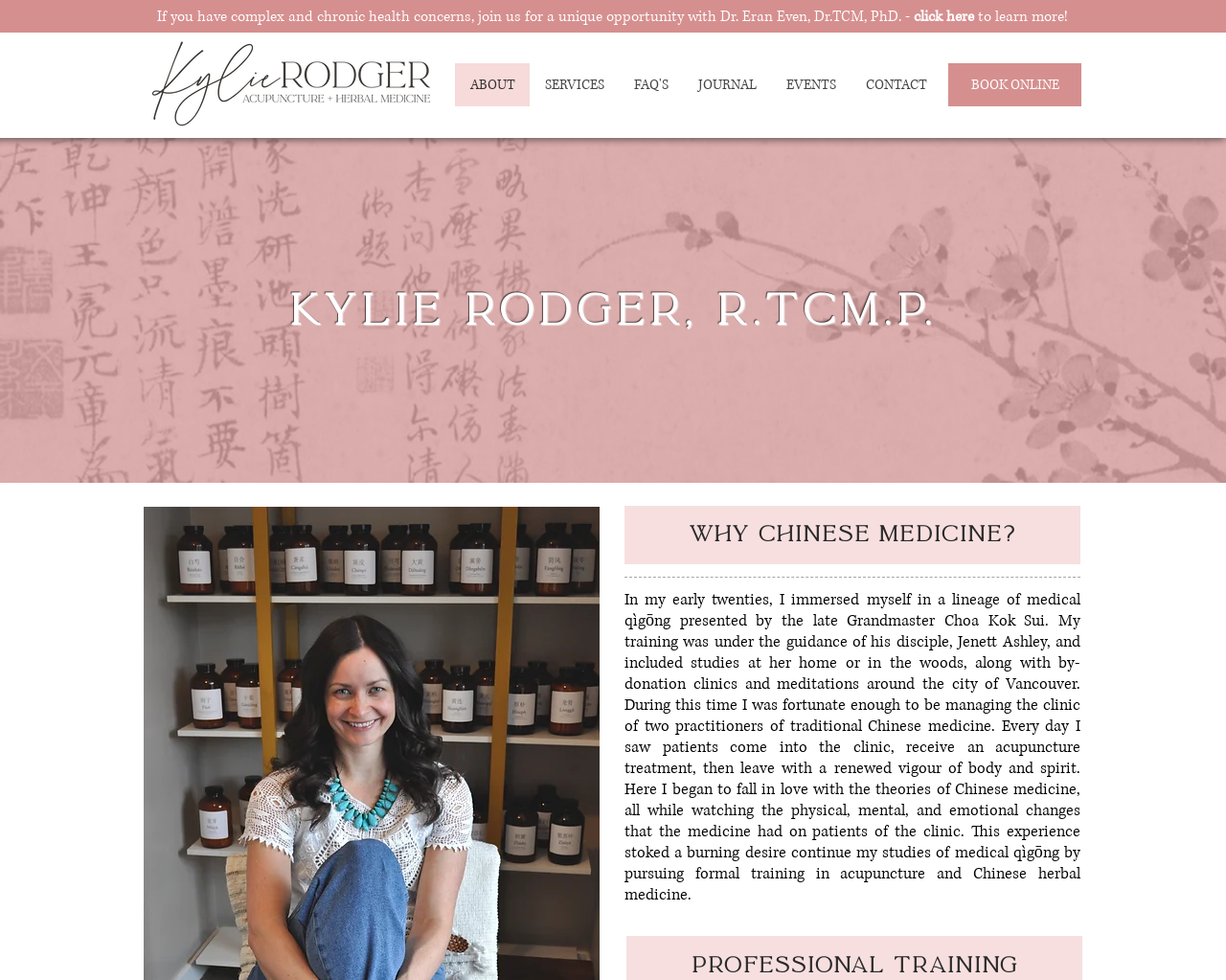Using the details in the image, give a detailed response to the question below:
What is the topic of the text under the heading 'WHY CHINESE MEDICINE?'

The text under the heading 'WHY CHINESE MEDICINE?' describes Kylie's experience with Chinese medicine, including her training and observations of patients receiving acupuncture treatments.